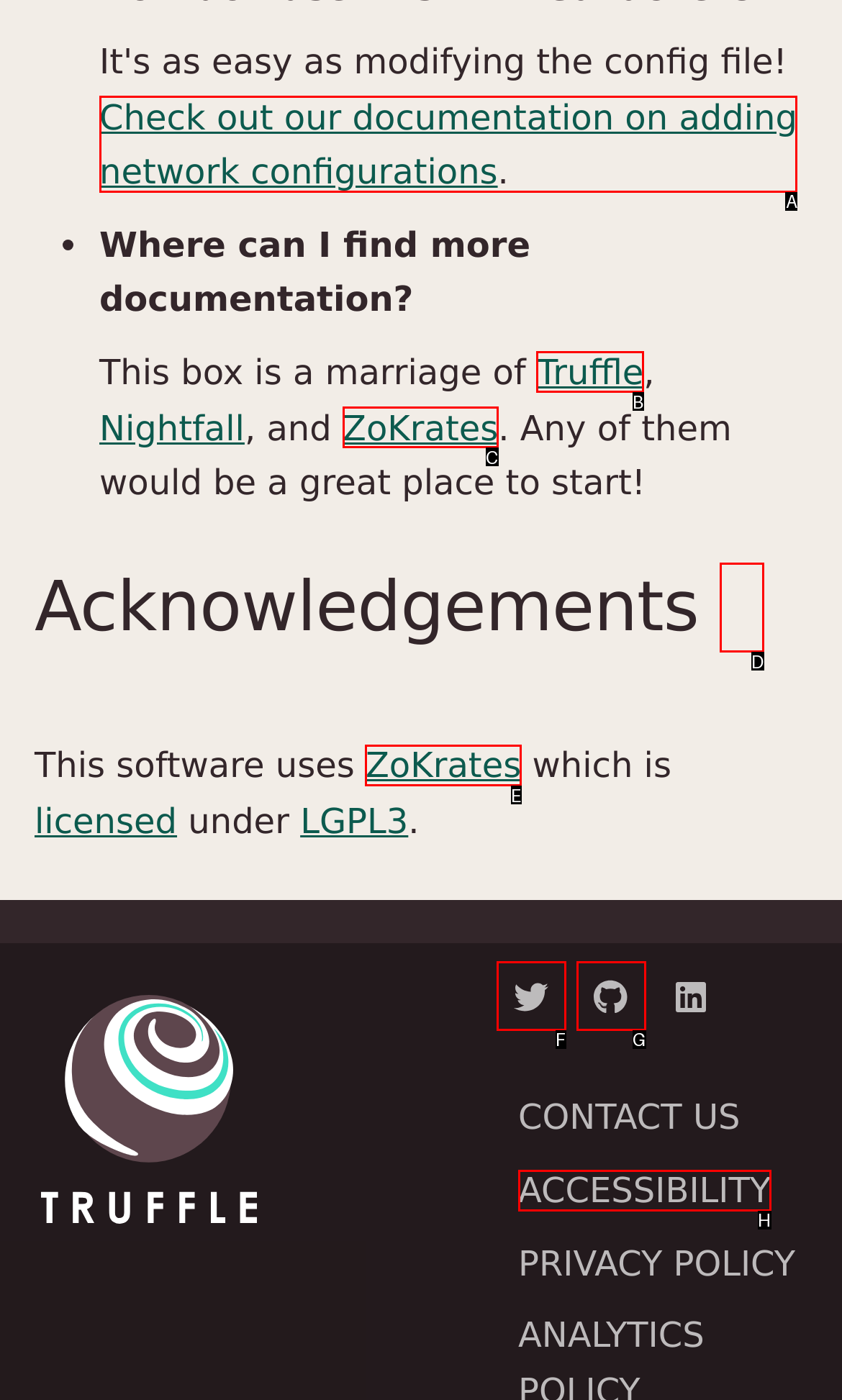Identify the letter of the UI element that corresponds to: ZoKrates
Respond with the letter of the option directly.

E